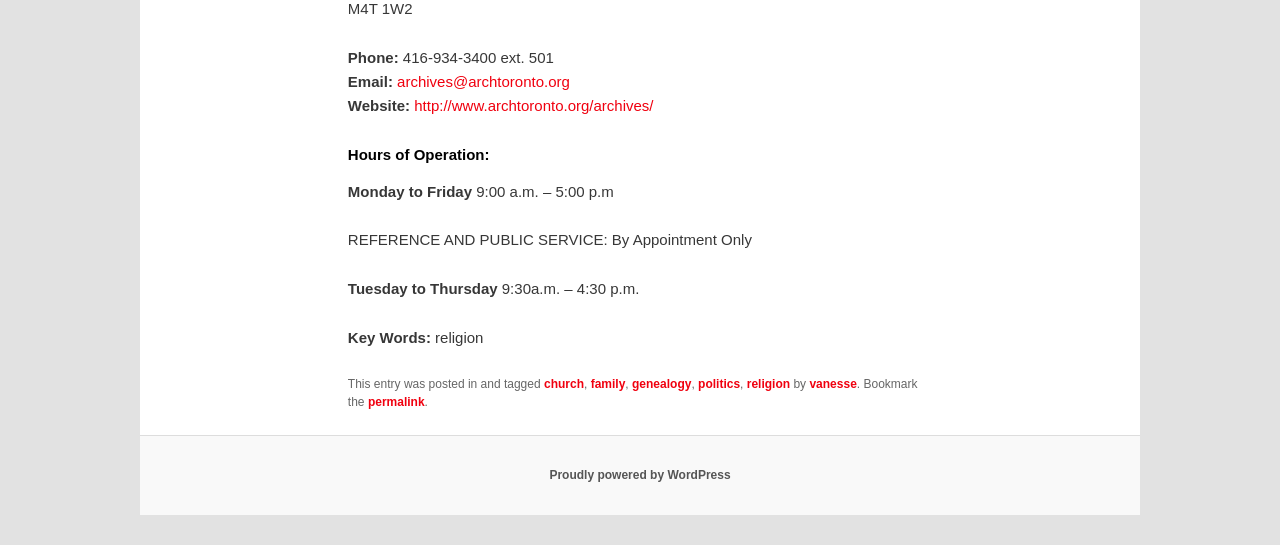Using a single word or phrase, answer the following question: 
What are the hours of operation on Monday to Friday?

9:00 a.m. – 5:00 p.m